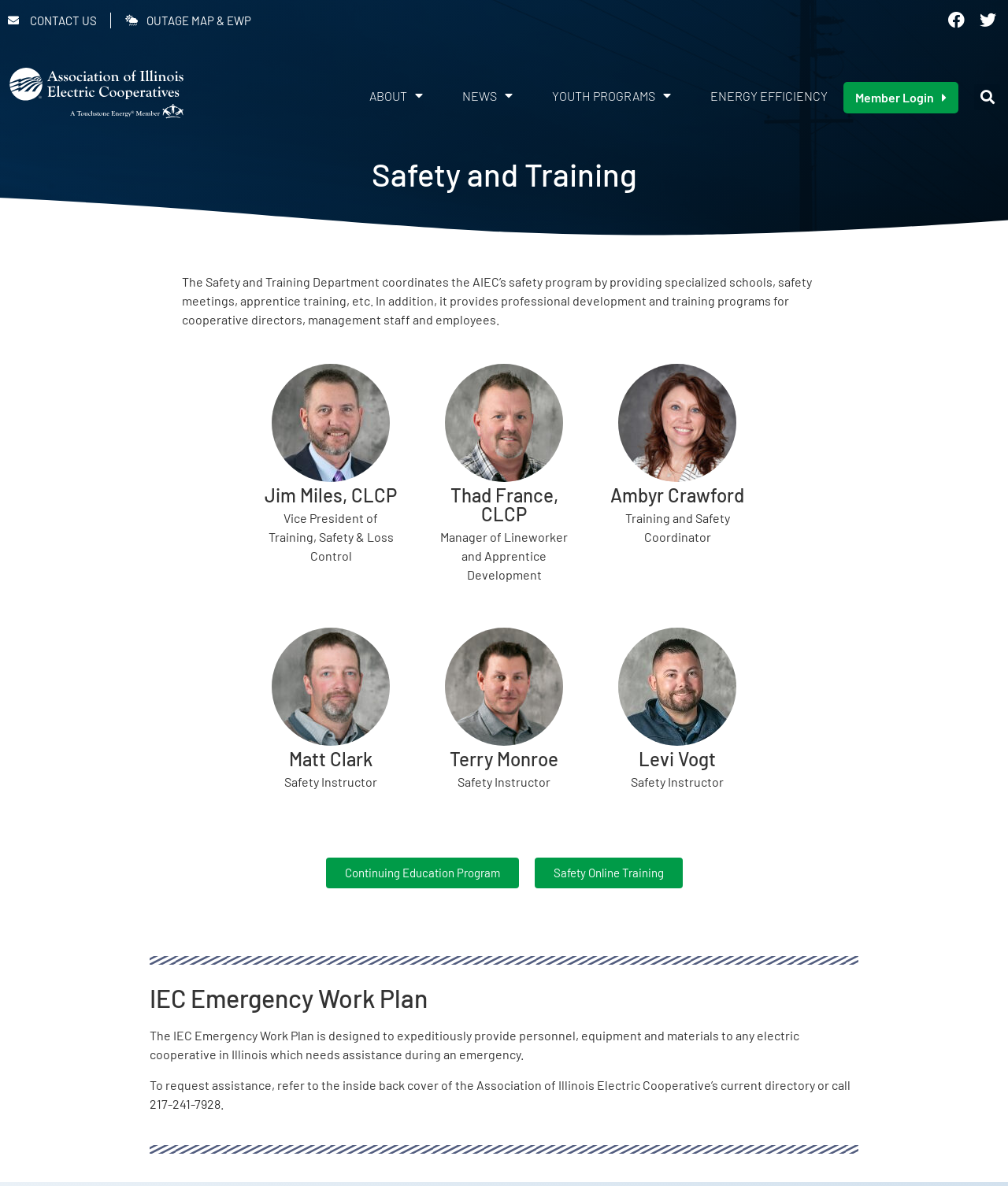Show the bounding box coordinates of the region that should be clicked to follow the instruction: "Login as a member."

[0.837, 0.069, 0.951, 0.095]